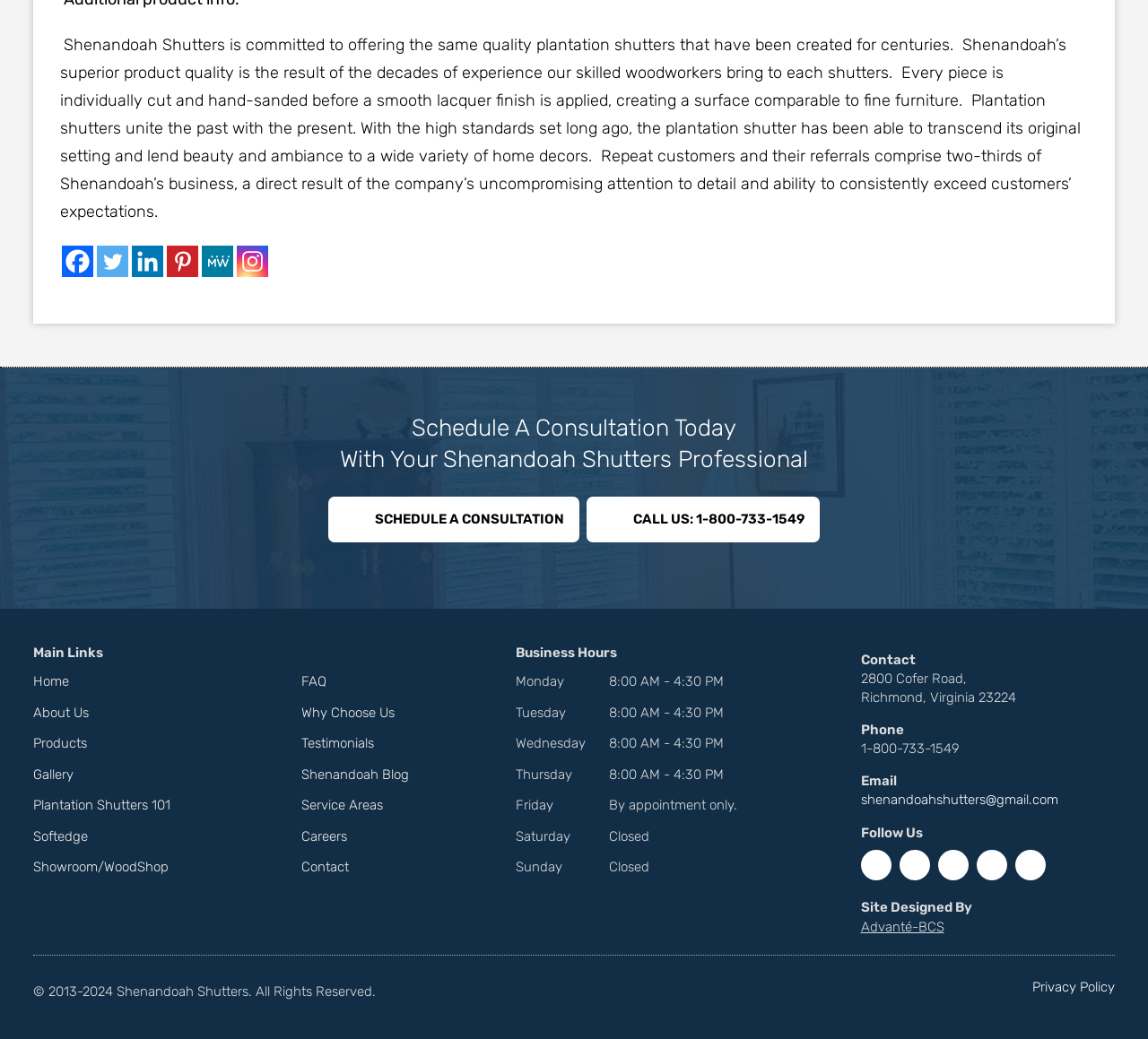Locate the bounding box coordinates of the clickable area to execute the instruction: "Follow Shenandoah Shutters on Instagram". Provide the coordinates as four float numbers between 0 and 1, represented as [left, top, right, bottom].

[0.783, 0.818, 0.81, 0.847]